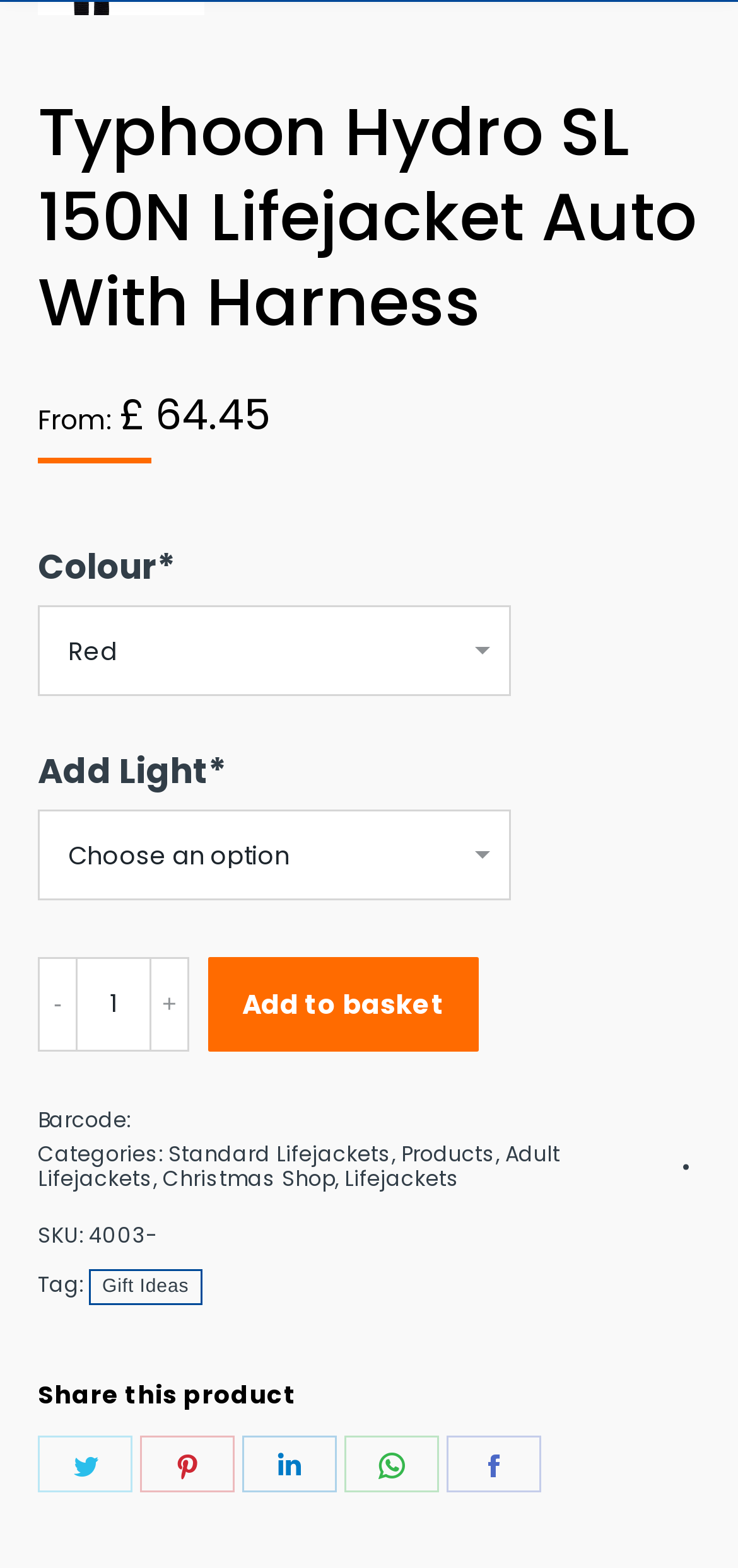Give a one-word or one-phrase response to the question: 
What is the minimum quantity of the product that can be added to the basket?

1